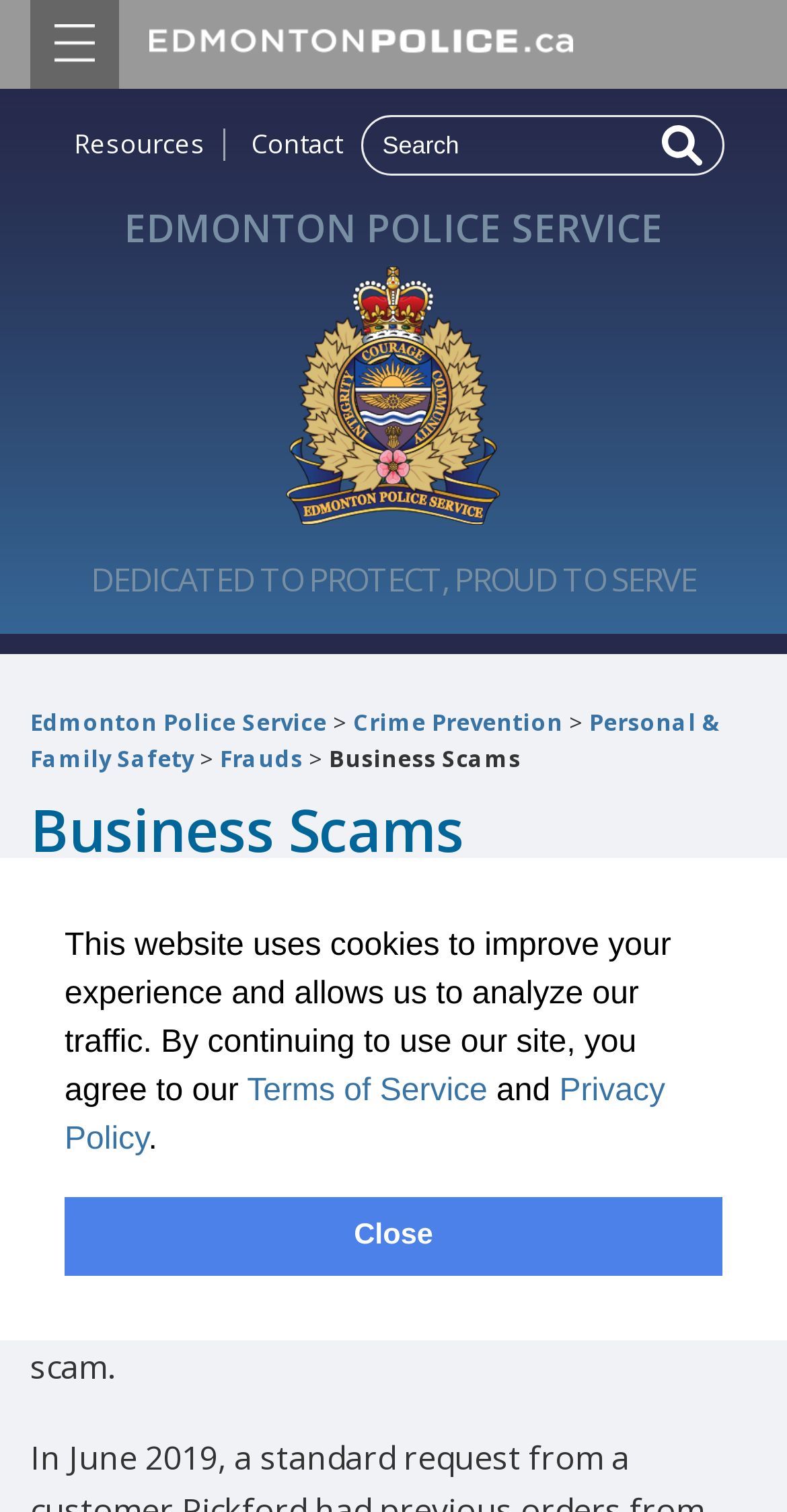Use a single word or phrase to answer the question:
What is the name of the police service mentioned on the webpage?

Edmonton Police Service